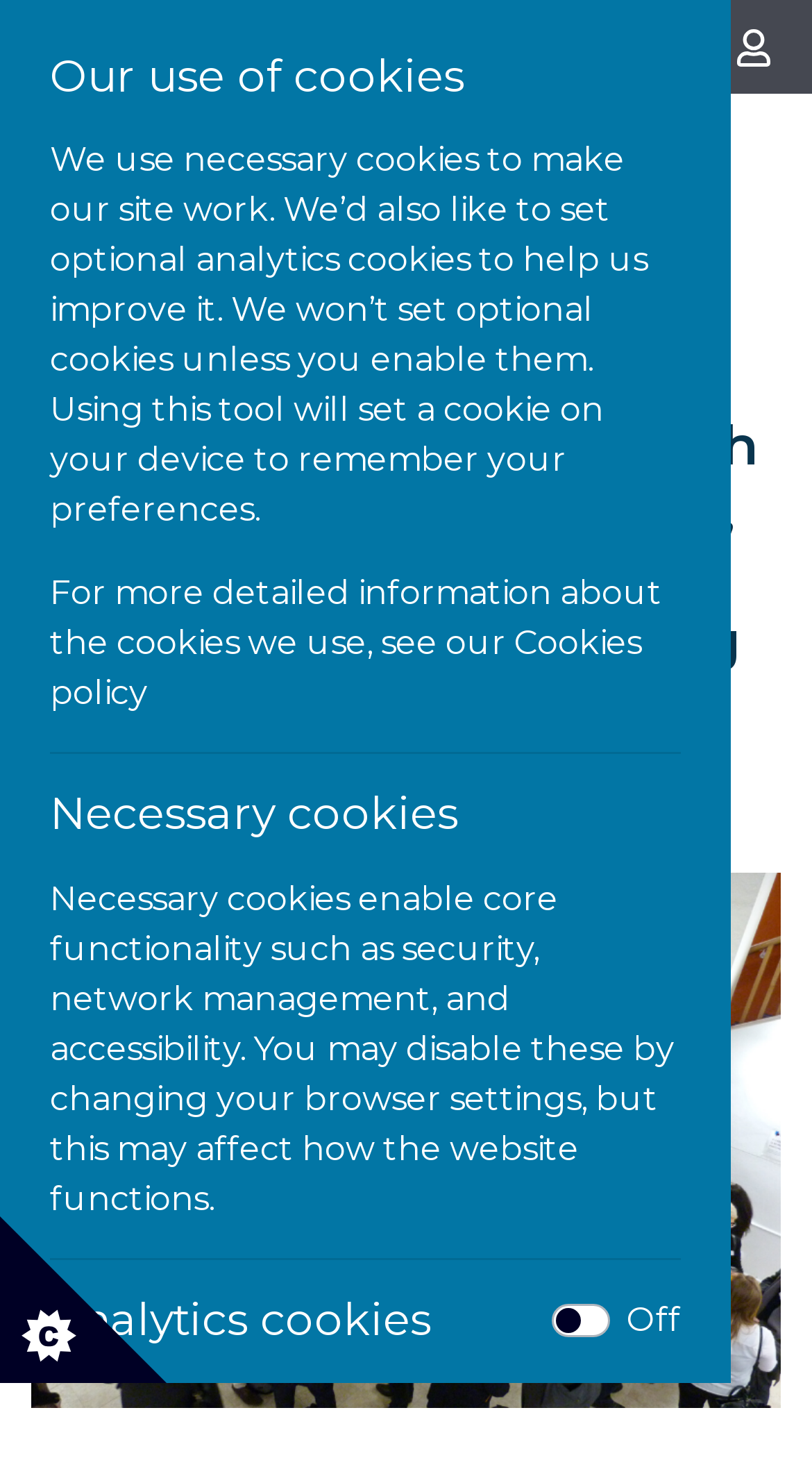Identify the bounding box coordinates of the specific part of the webpage to click to complete this instruction: "Go to 'Microlink'".

[0.236, 0.075, 0.697, 0.141]